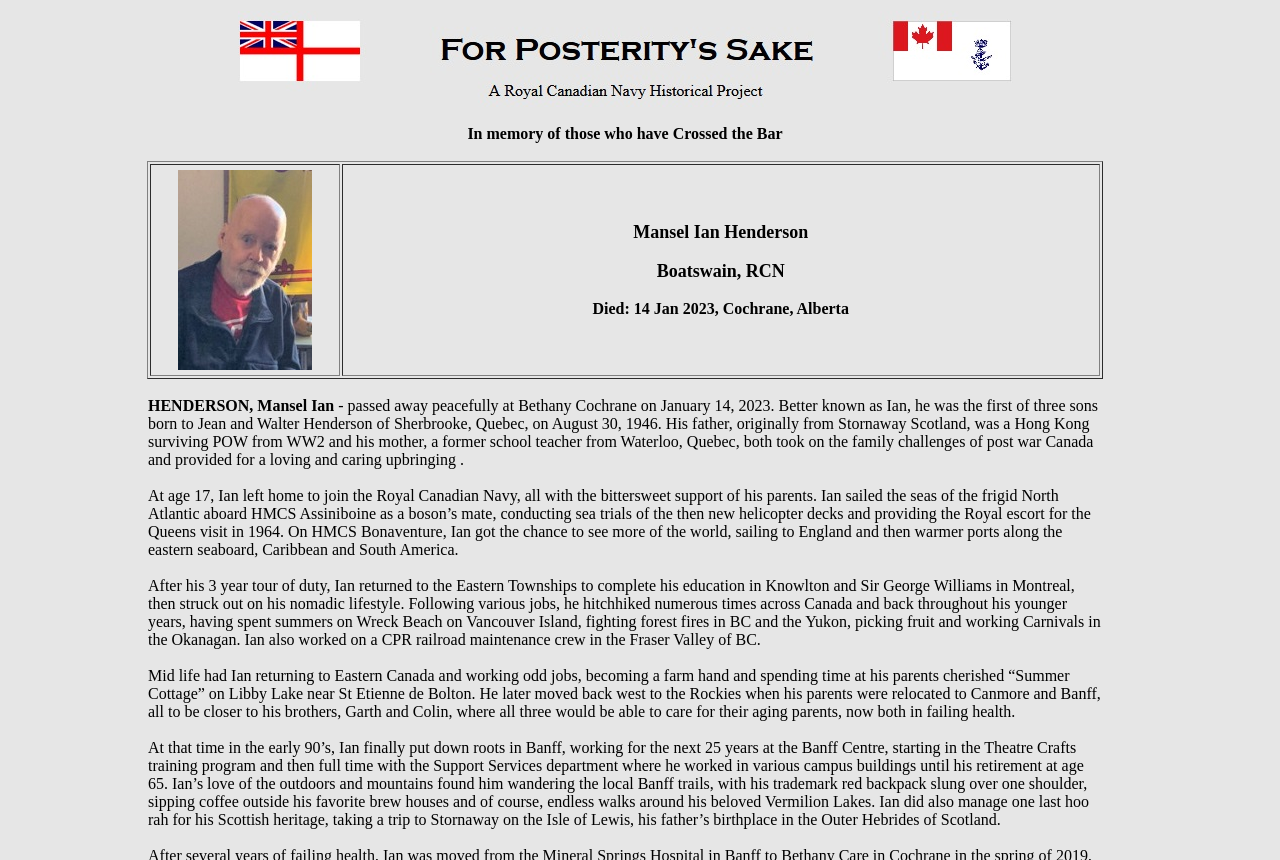Please provide a comprehensive answer to the question below using the information from the image: Where did Mansel Ian Henderson pass away?

According to the webpage, Mansel Ian Henderson passed away peacefully at Bethany Cochrane on January 14, 2023, which indicates that he passed away in Cochrane, Alberta.